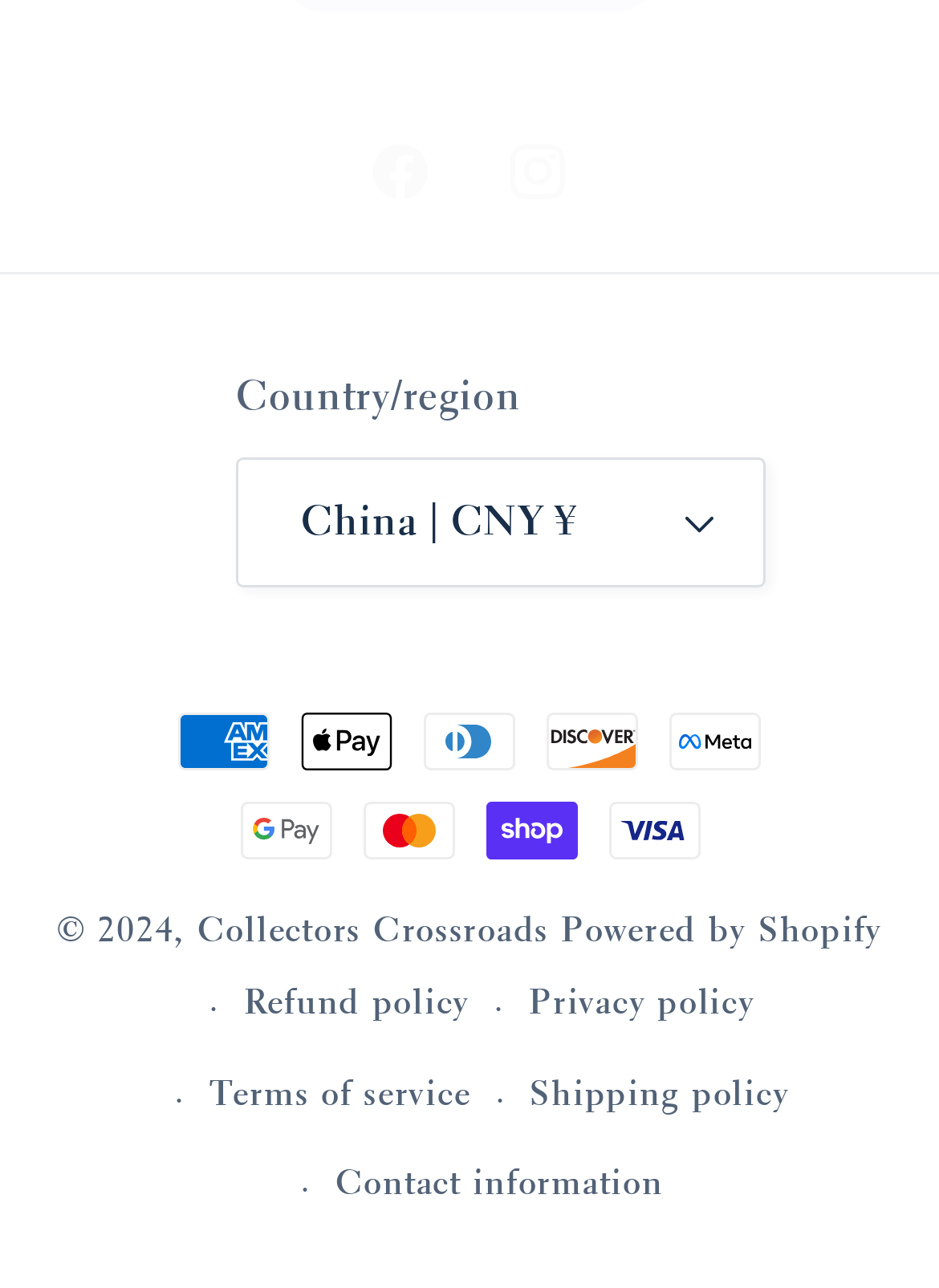Specify the bounding box coordinates of the region I need to click to perform the following instruction: "View shipping policy". The coordinates must be four float numbers in the range of 0 to 1, i.e., [left, top, right, bottom].

[0.565, 0.815, 0.841, 0.885]